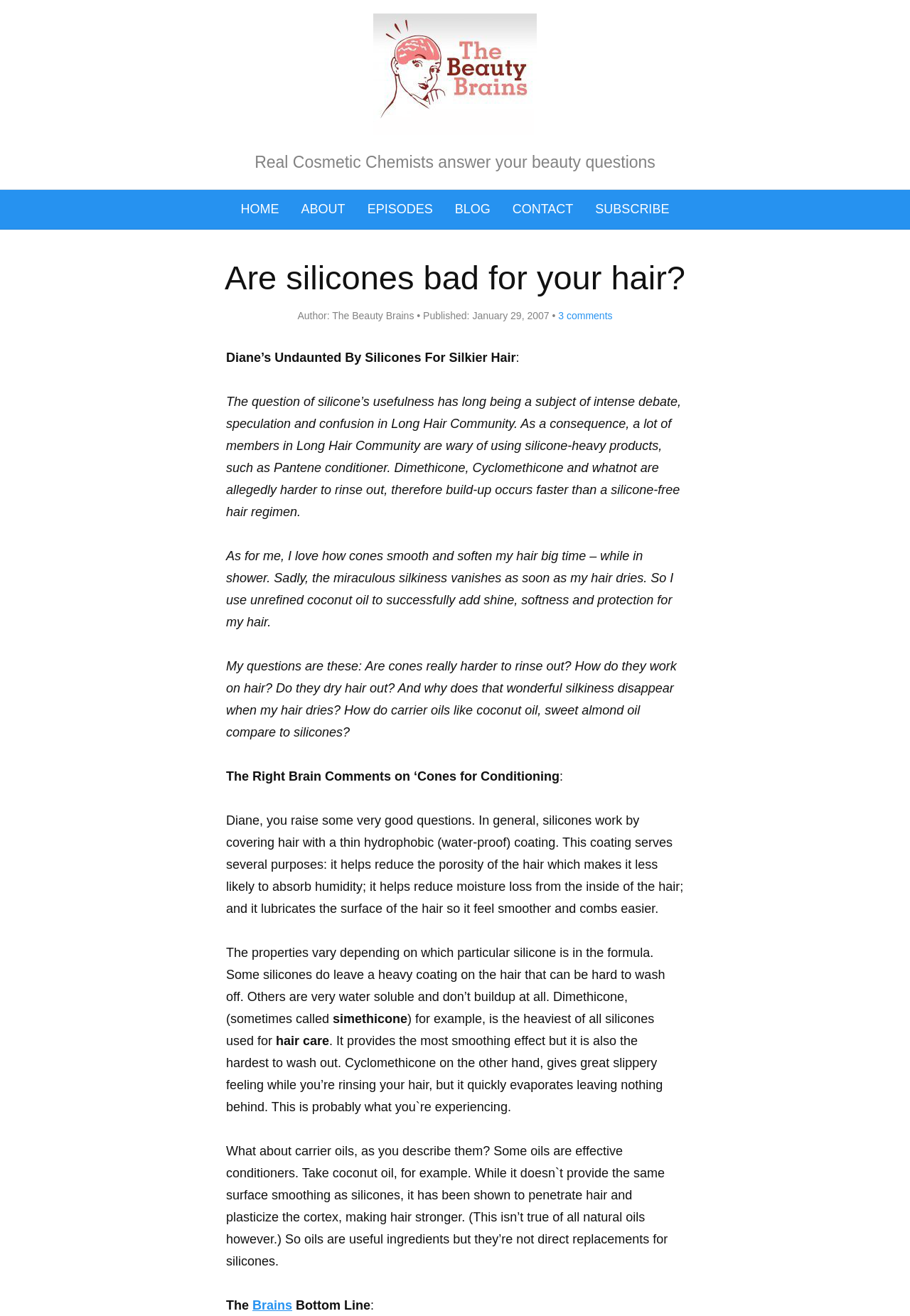Find the bounding box coordinates of the element I should click to carry out the following instruction: "Click the 'Brains' link".

[0.277, 0.986, 0.321, 0.997]